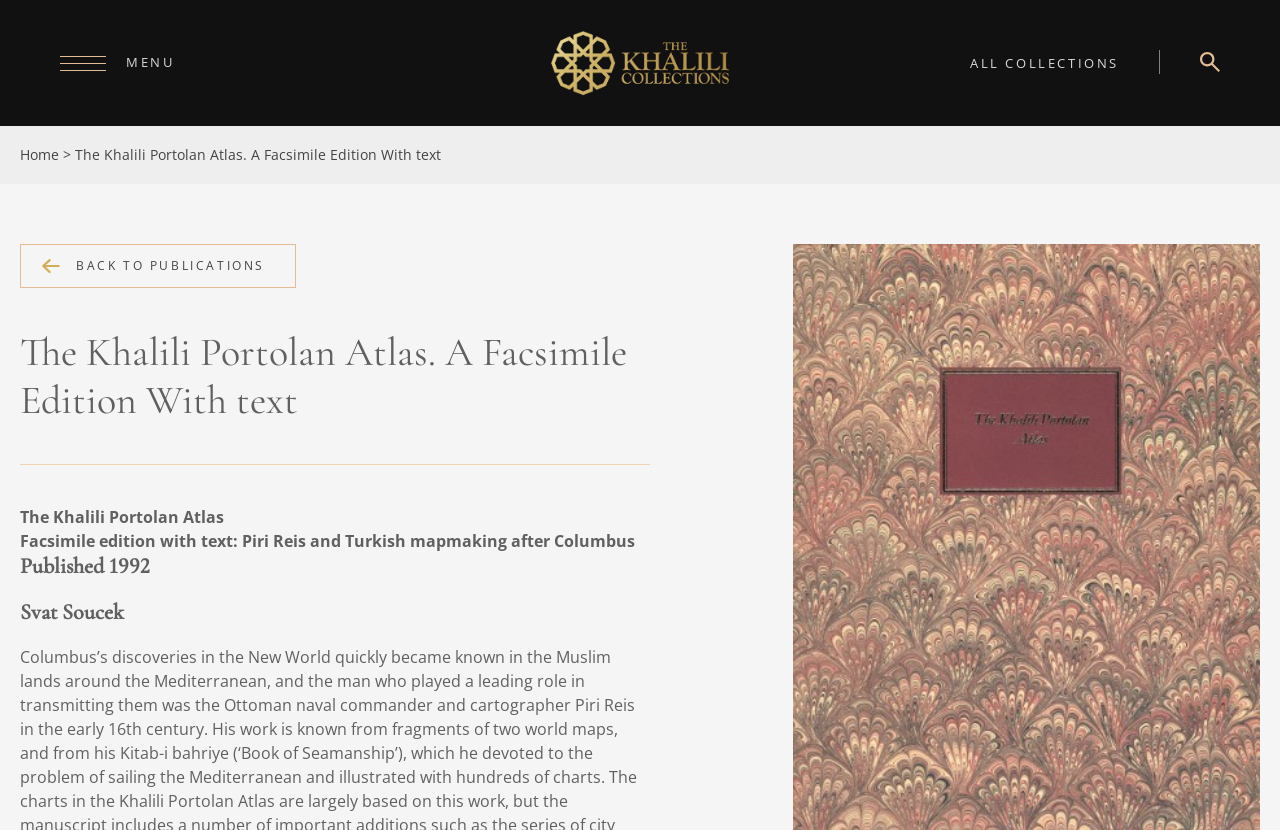Find the bounding box coordinates of the element you need to click on to perform this action: 'Click the HOME link'. The coordinates should be represented by four float values between 0 and 1, in the format [left, top, right, bottom].

[0.109, 0.133, 0.344, 0.164]